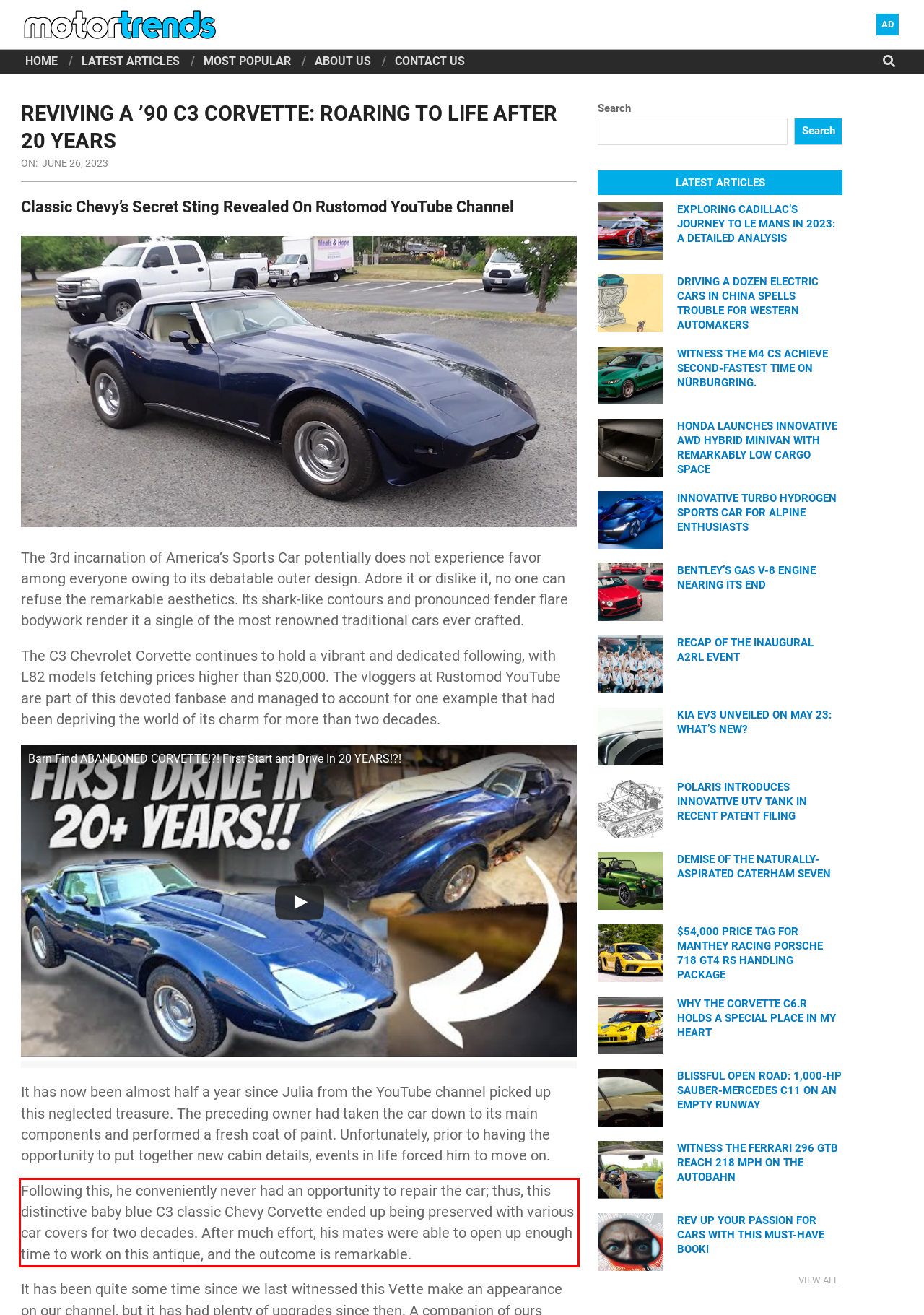Given a screenshot of a webpage, identify the red bounding box and perform OCR to recognize the text within that box.

Following this, he conveniently never had an opportunity to repair the car; thus, this distinctive baby blue C3 classic Chevy Corvette ended up being preserved with various car covers for two decades. After much effort, his mates were able to open up enough time to work on this antique, and the outcome is remarkable.